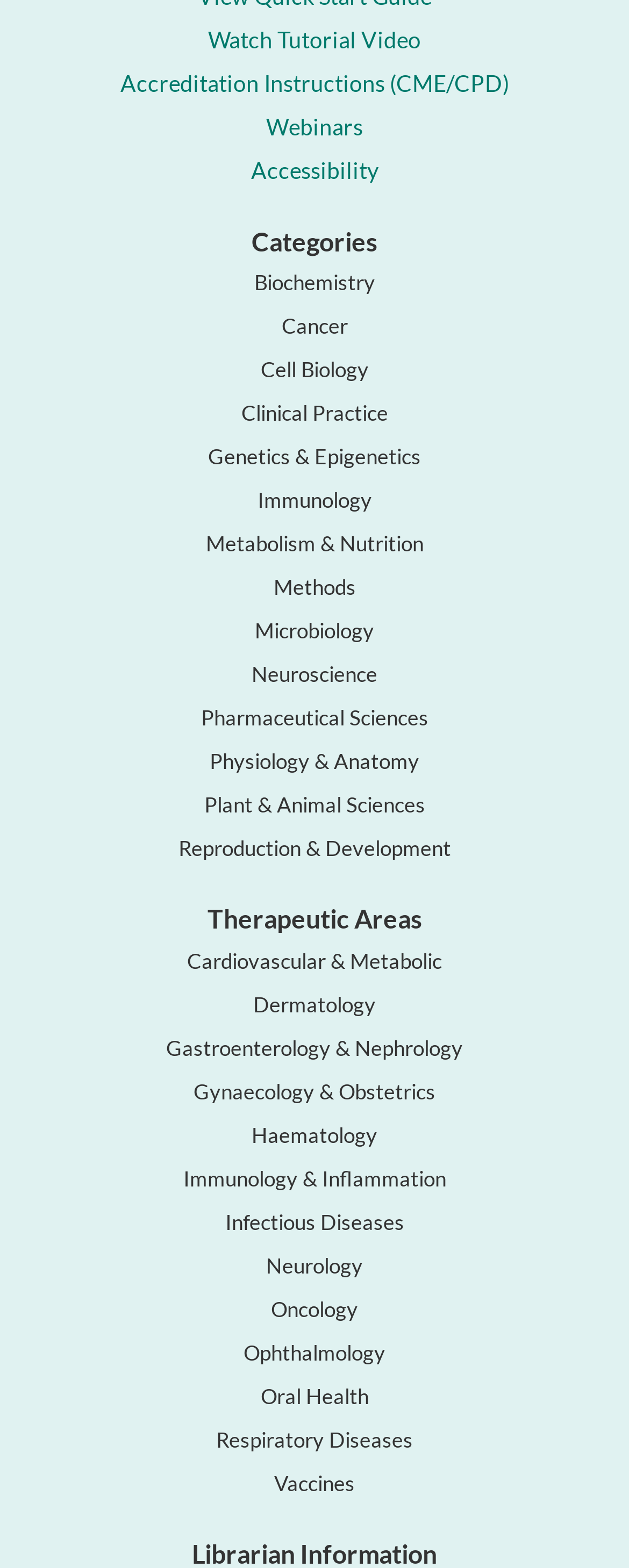How many categories are listed?
Please use the image to provide an in-depth answer to the question.

I counted the number of links under the 'Categories' heading, which are Biochemistry, Cancer, Cell Biology, Clinical Practice, Genetics & Epigenetics, Immunology, Metabolism & Nutrition, Methods, Microbiology, Neuroscience, Pharmaceutical Sciences, Physiology & Anatomy, Plant & Animal Sciences, and Reproduction & Development.